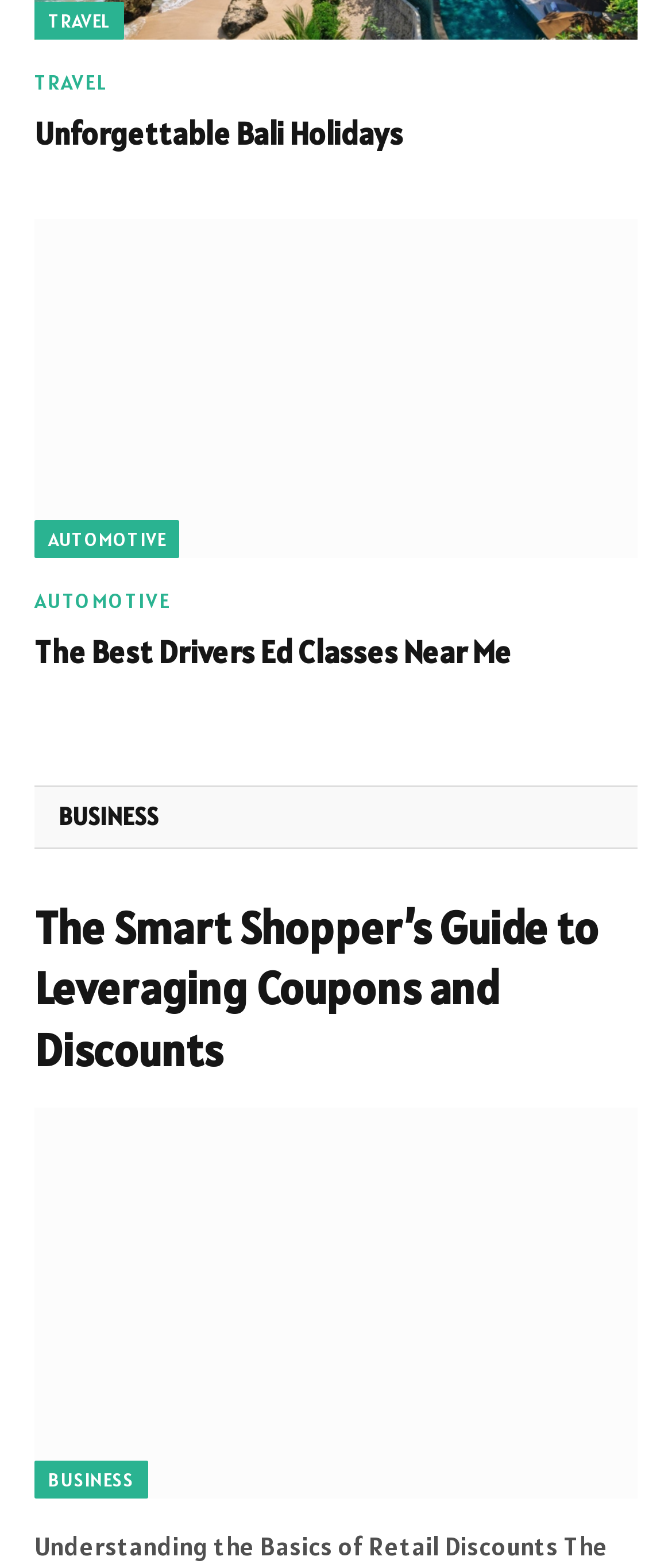Determine the bounding box coordinates of the clickable area required to perform the following instruction: "Read Unforgettable Bali Holidays". The coordinates should be represented as four float numbers between 0 and 1: [left, top, right, bottom].

[0.051, 0.097, 0.949, 0.124]